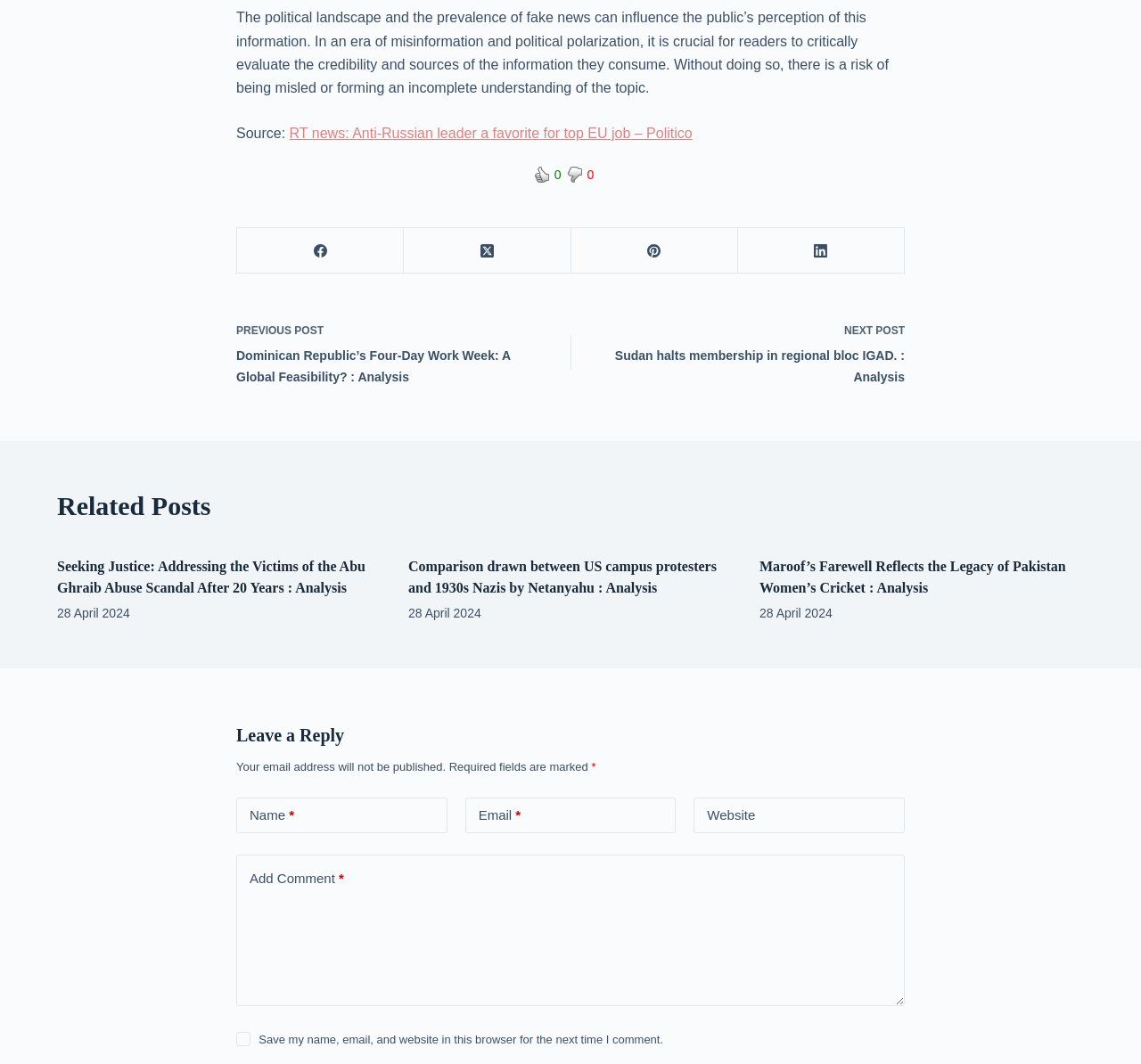What is the source of the news article?
Please provide a comprehensive and detailed answer to the question.

The source of the news article is mentioned in the text 'Source: RT news: Anti-Russian leader a favorite for top EU job – Politico', which is a link to the original article.